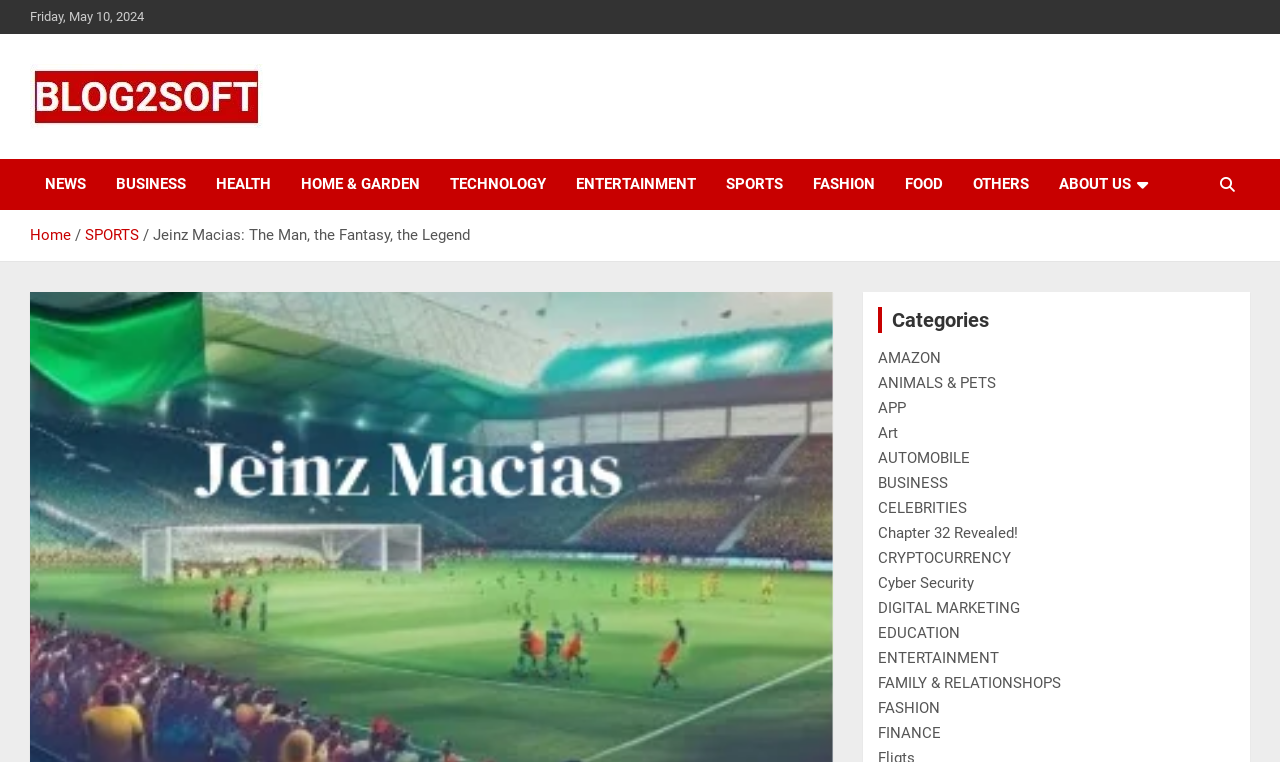Please find the bounding box for the UI component described as follows: "FAMILY & RELATIONSHOPS".

[0.686, 0.885, 0.829, 0.908]